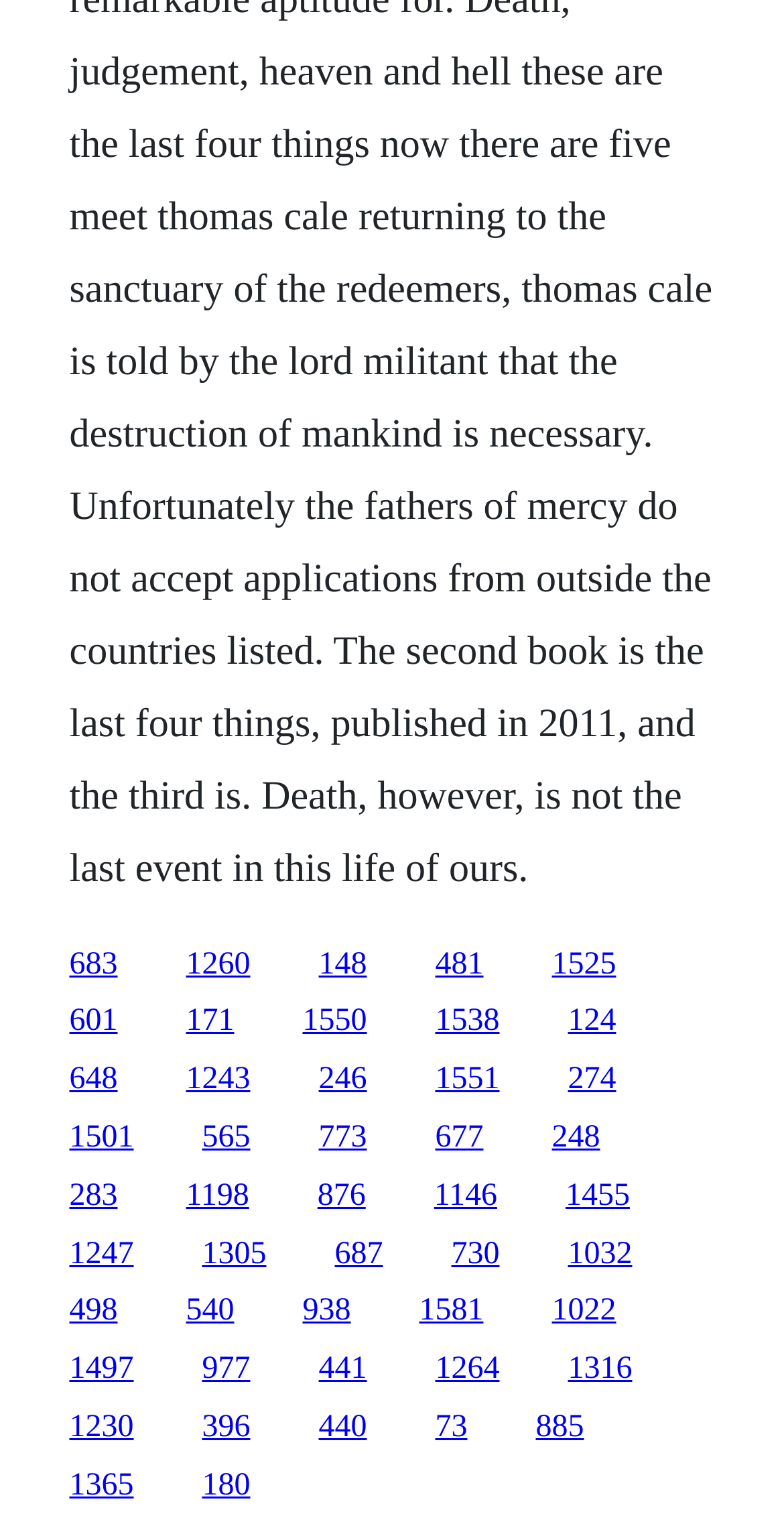Are there any images or icons on this webpage? Observe the screenshot and provide a one-word or short phrase answer.

No